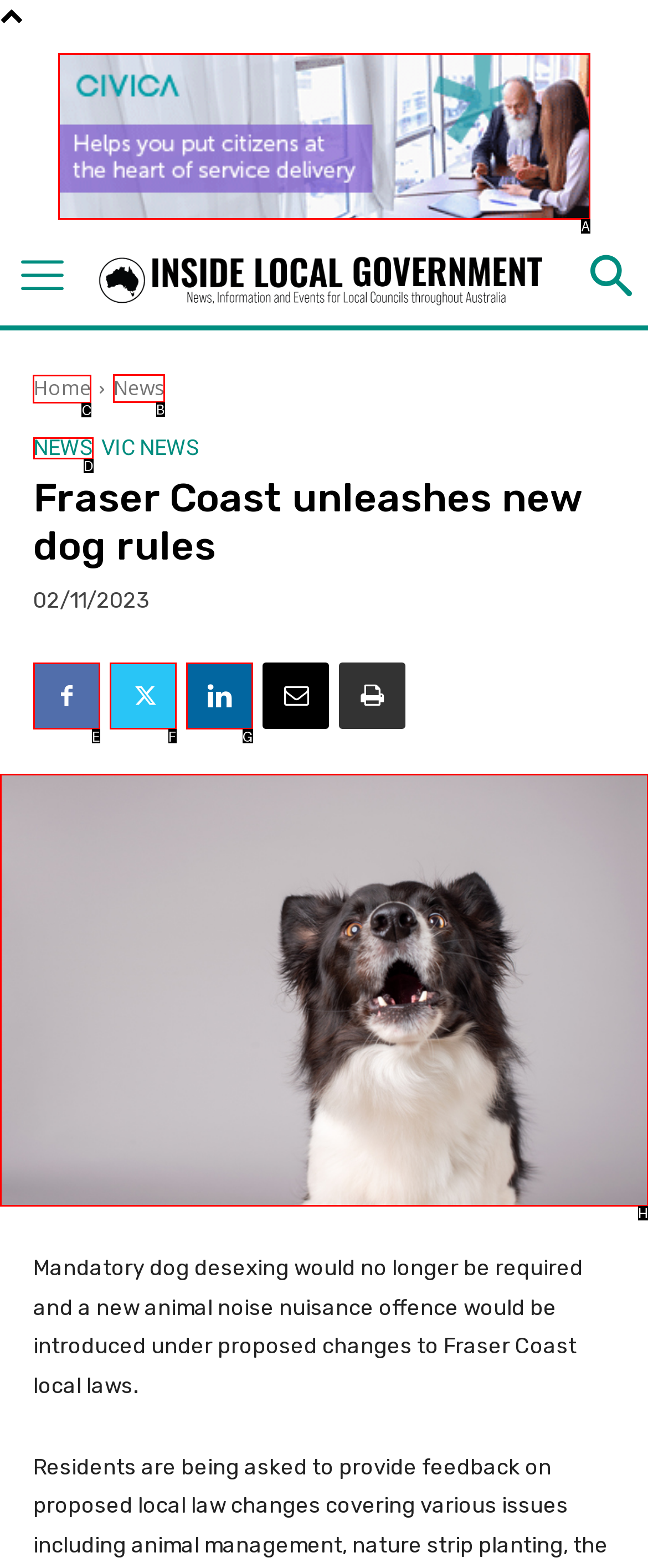Select the correct UI element to complete the task: Go to home page
Please provide the letter of the chosen option.

C